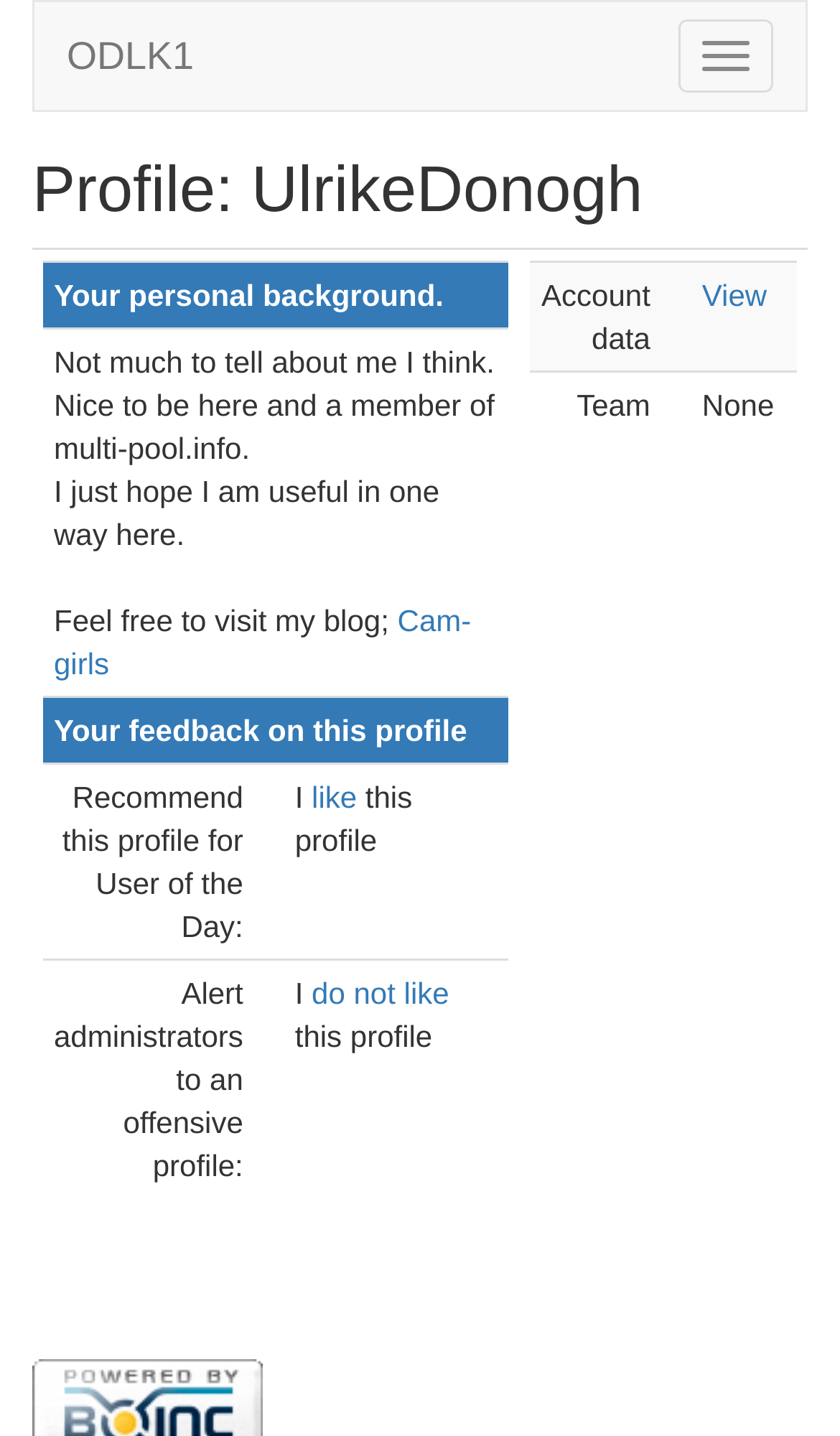Please give a concise answer to this question using a single word or phrase: 
How many options are available for feedback on this profile?

3